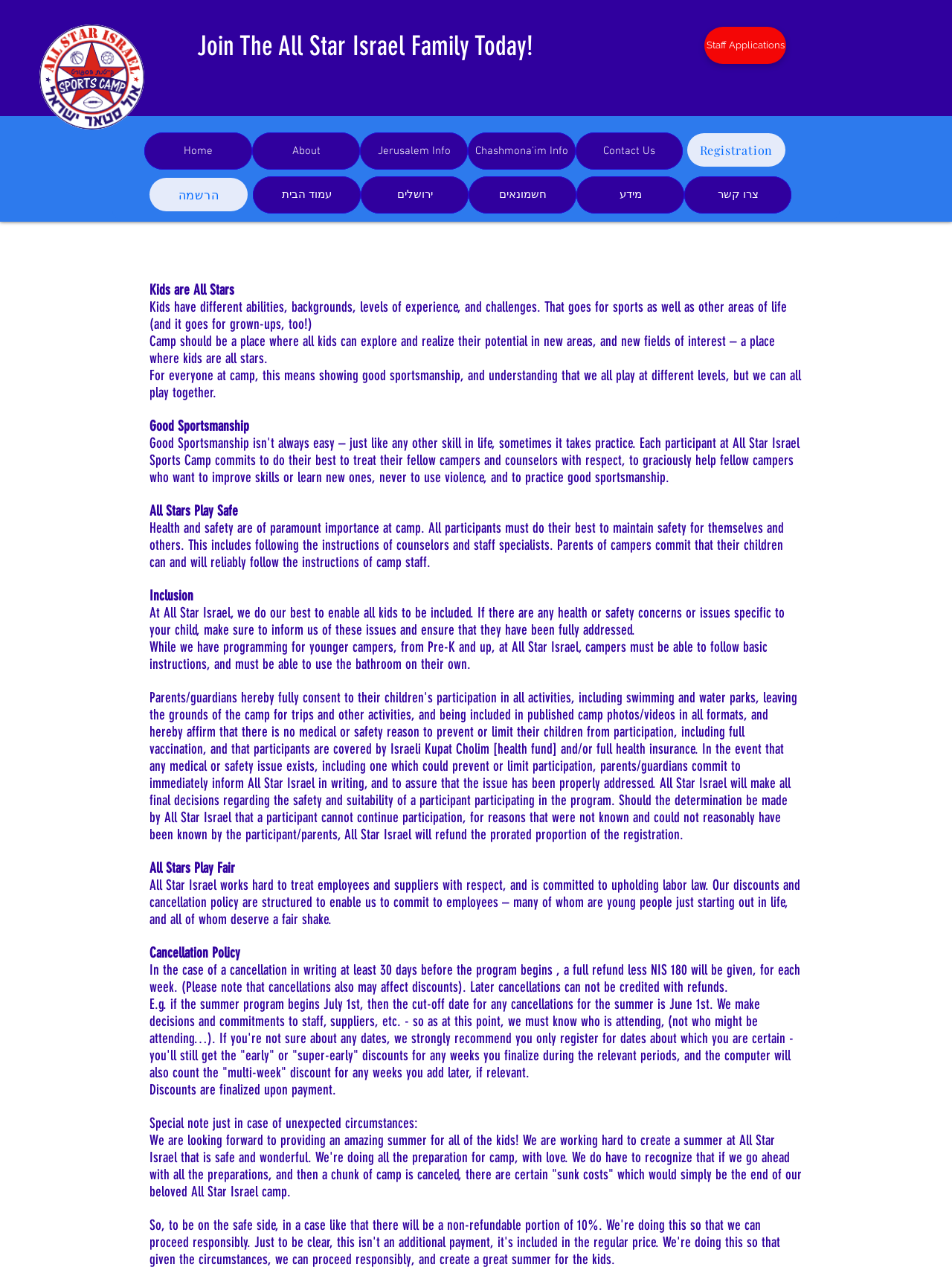Kindly provide the bounding box coordinates of the section you need to click on to fulfill the given instruction: "Click on 'עמוד הבית'".

[0.266, 0.138, 0.379, 0.167]